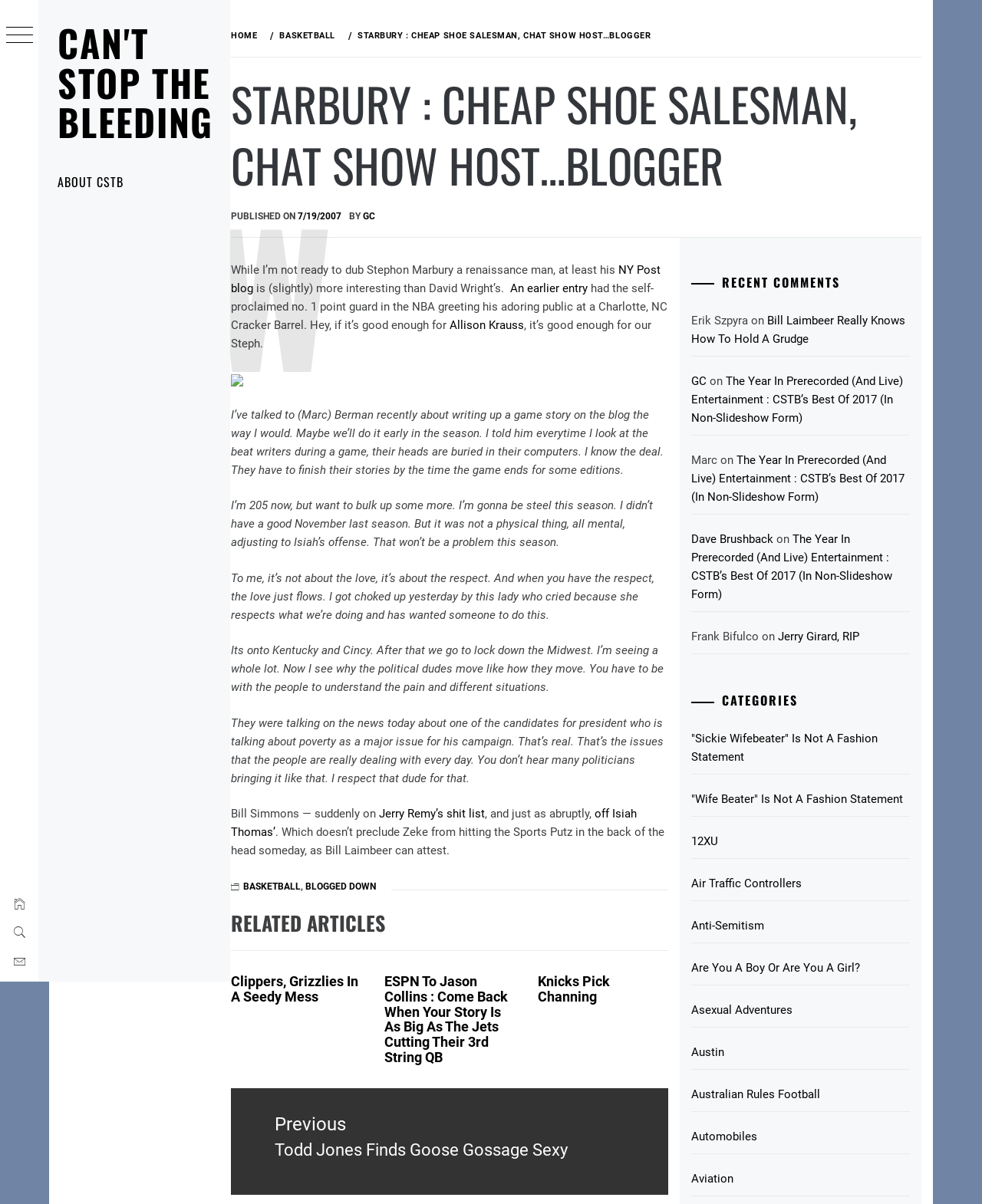Based on the element description: "Jerry Remy’s shit list", identify the UI element and provide its bounding box coordinates. Use four float numbers between 0 and 1, [left, top, right, bottom].

[0.447, 0.701, 0.555, 0.712]